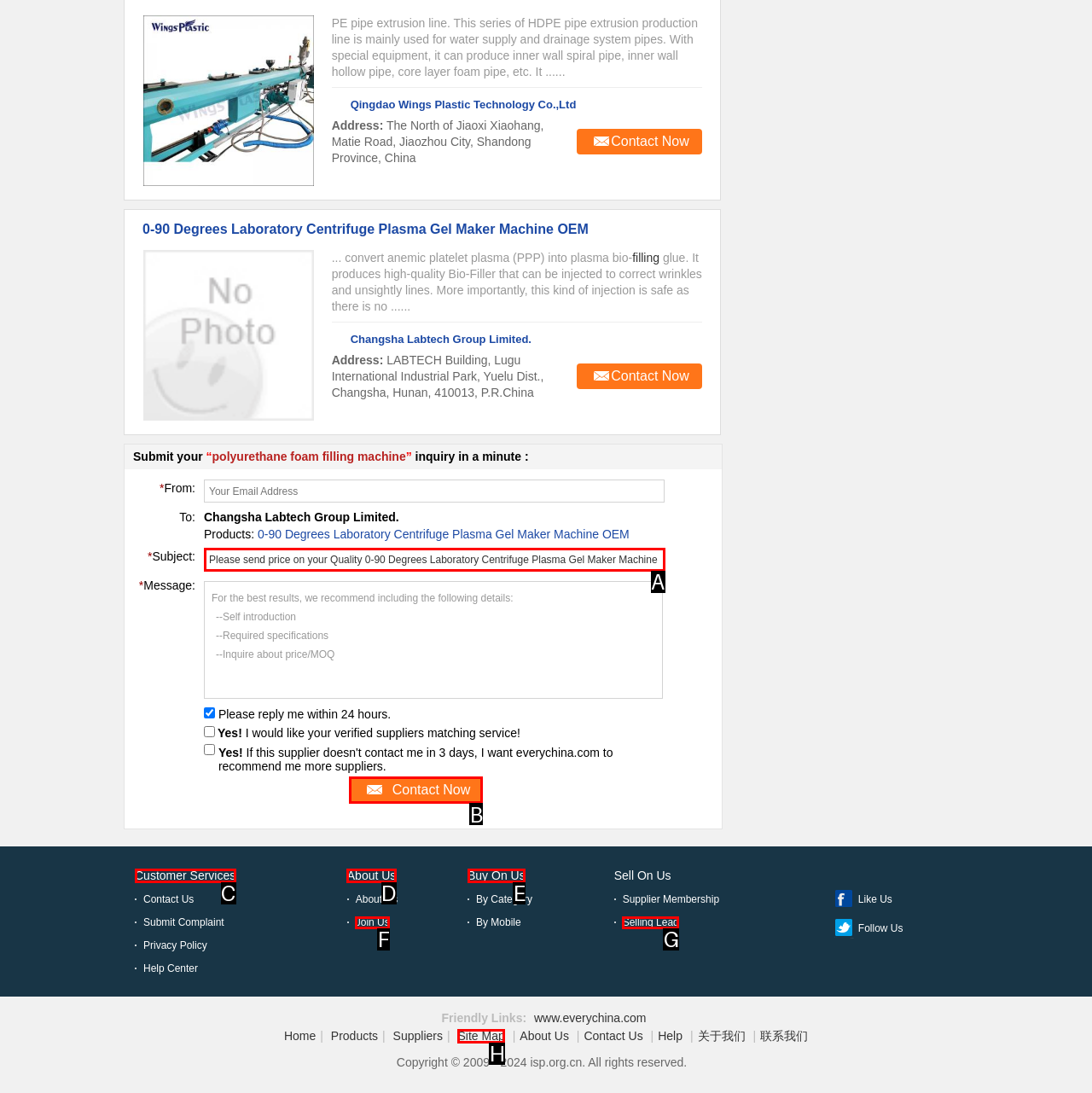To complete the task: Submit an inquiry, which option should I click? Answer with the appropriate letter from the provided choices.

B